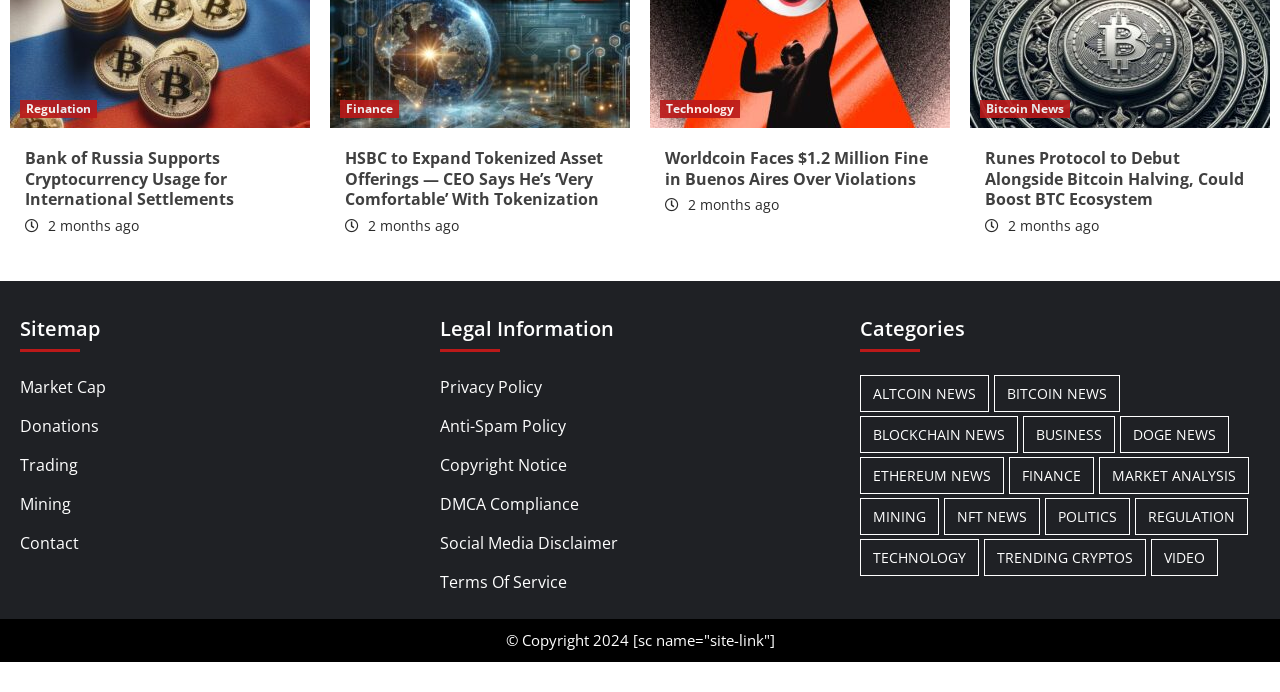Using the given description, provide the bounding box coordinates formatted as (top-left x, top-left y, bottom-right x, bottom-right y), with all values being floating point numbers between 0 and 1. Description: Bitcoin News

[0.766, 0.144, 0.836, 0.17]